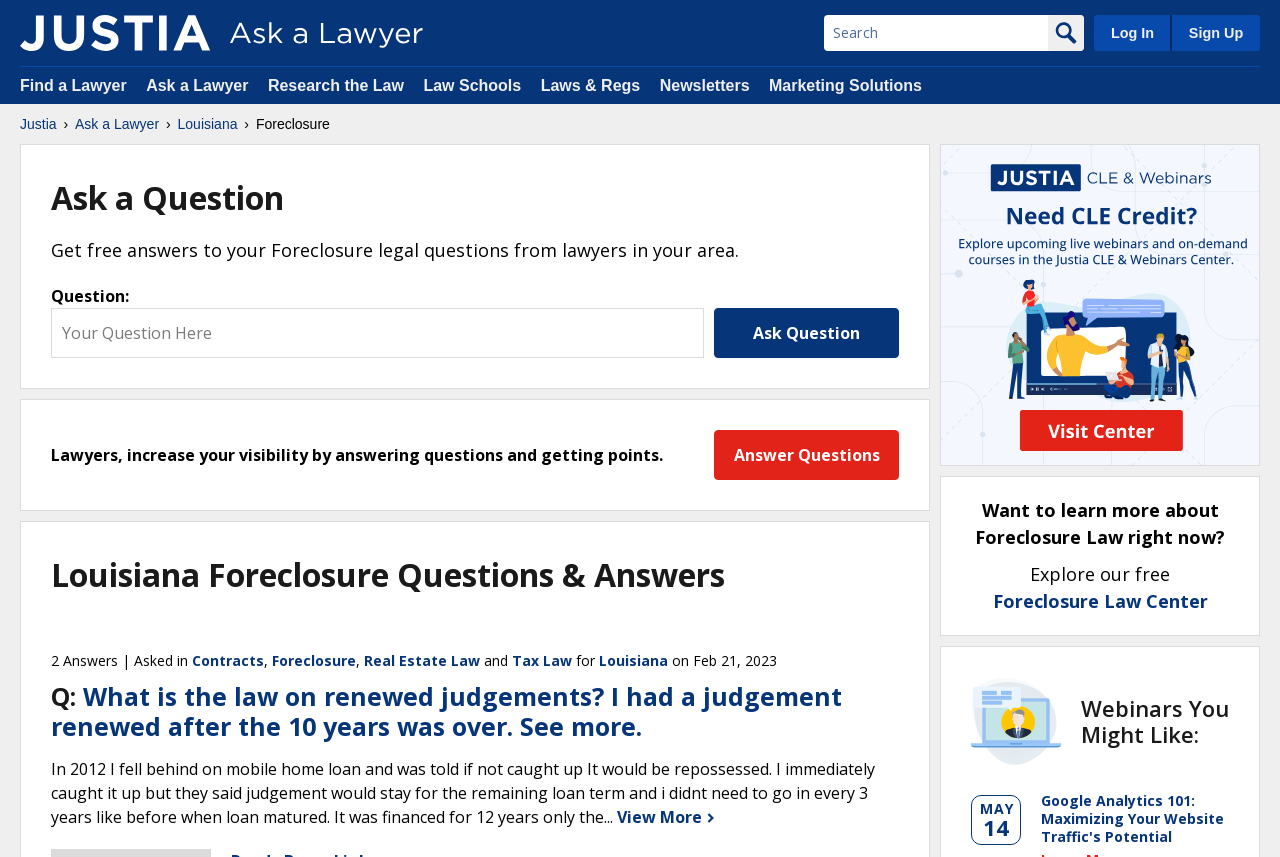Carefully observe the image and respond to the question with a detailed answer:
What is the topic of the webpage?

The topic of the webpage is 'Louisiana Foreclosure' which is indicated by the static text 'Louisiana Foreclosure Questions & Answers' and the presence of related links and questions on the webpage.